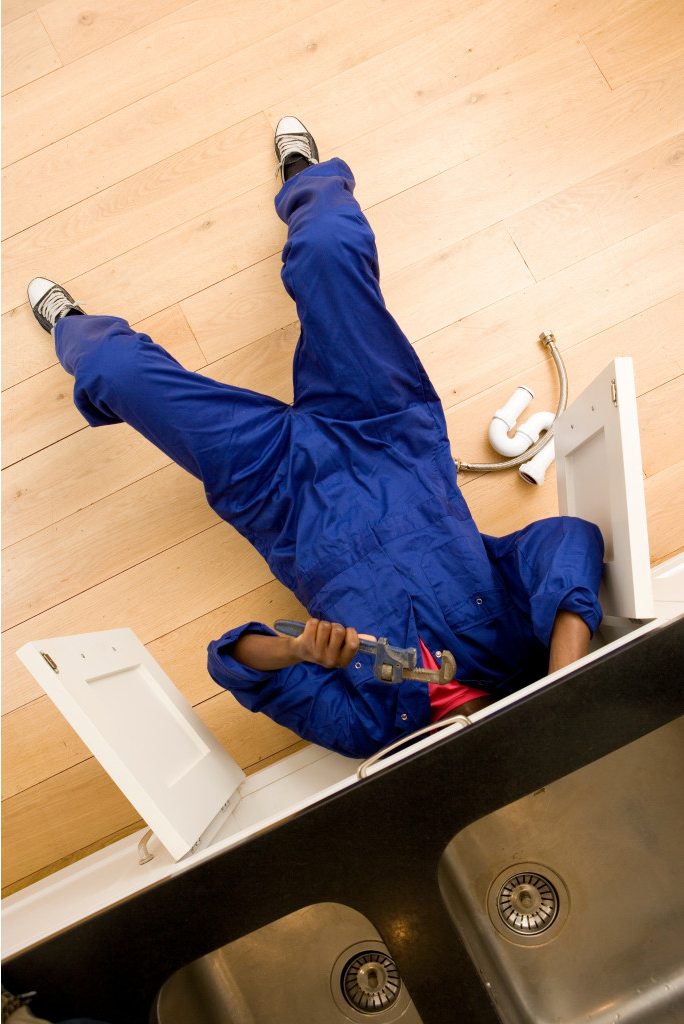What type of floor is in the kitchen?
Please give a well-detailed answer to the question.

The caption describes the floor as 'cozy wooden', which implies a warm and inviting atmosphere, and also highlights the importance of careful plumbing work to prevent water damage on this type of floor.